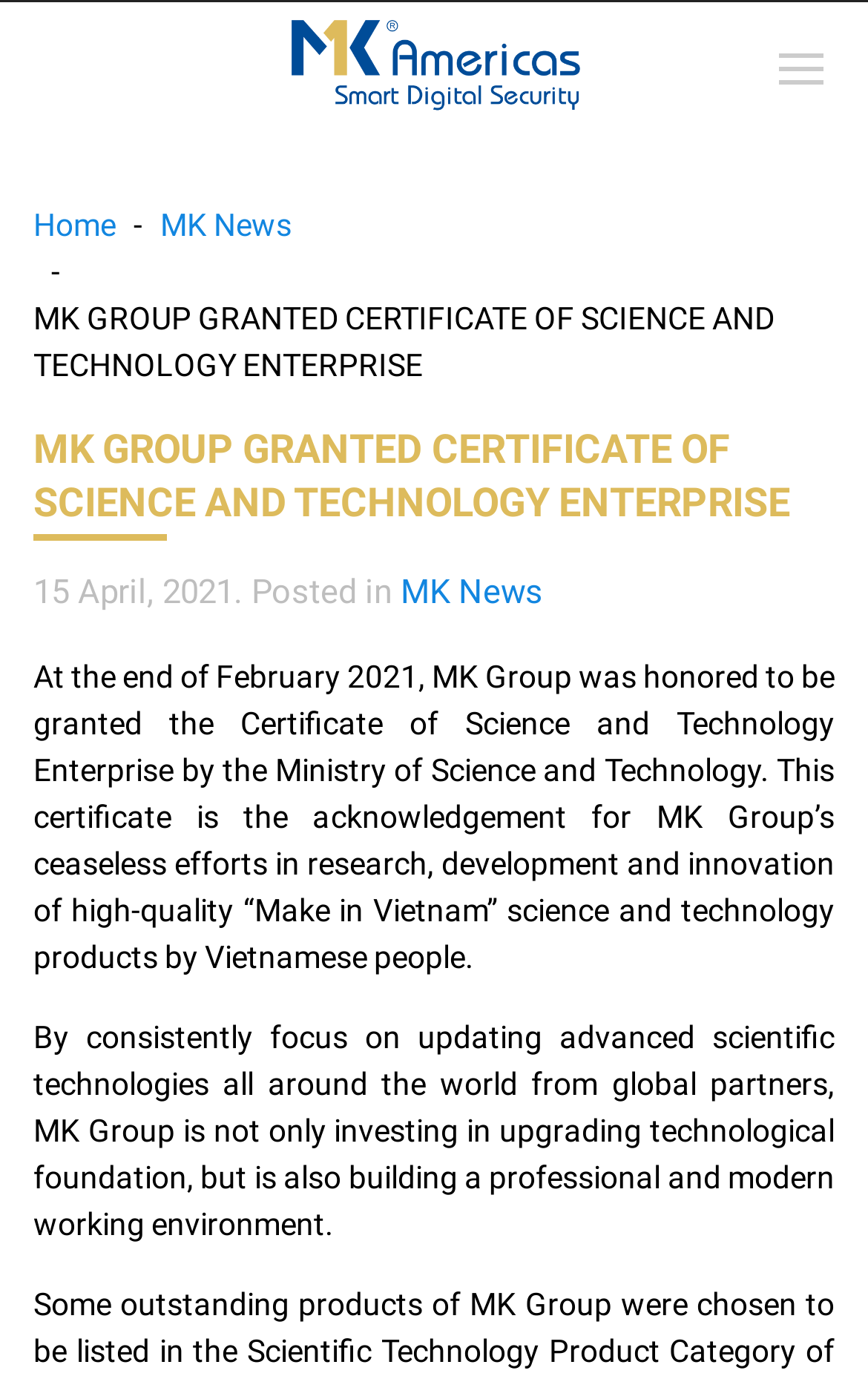What is the acknowledgement for?
Please provide a comprehensive answer to the question based on the webpage screenshot.

I found this information by reading the main text of the webpage, which states that 'This certificate is the acknowledgement for MK Group’s ceaseless efforts in research, development and innovation of high-quality “Make in Vietnam” science and technology products by Vietnamese people'.